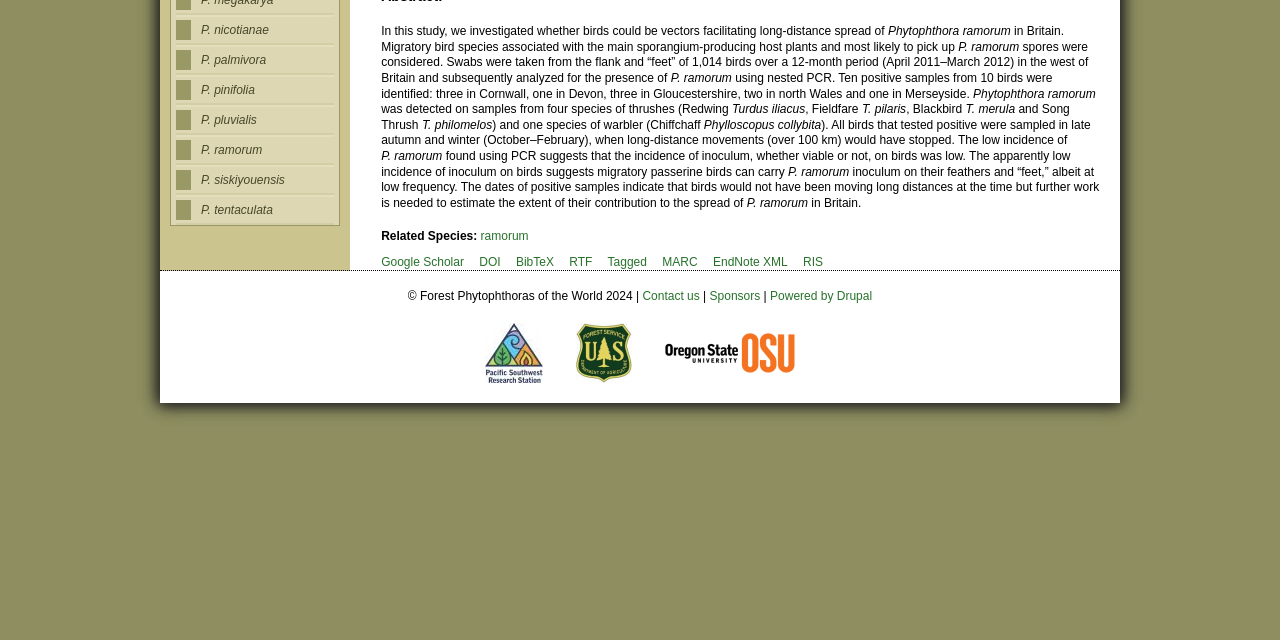Identify and provide the bounding box for the element described by: "BibTeX".

[0.403, 0.398, 0.433, 0.42]